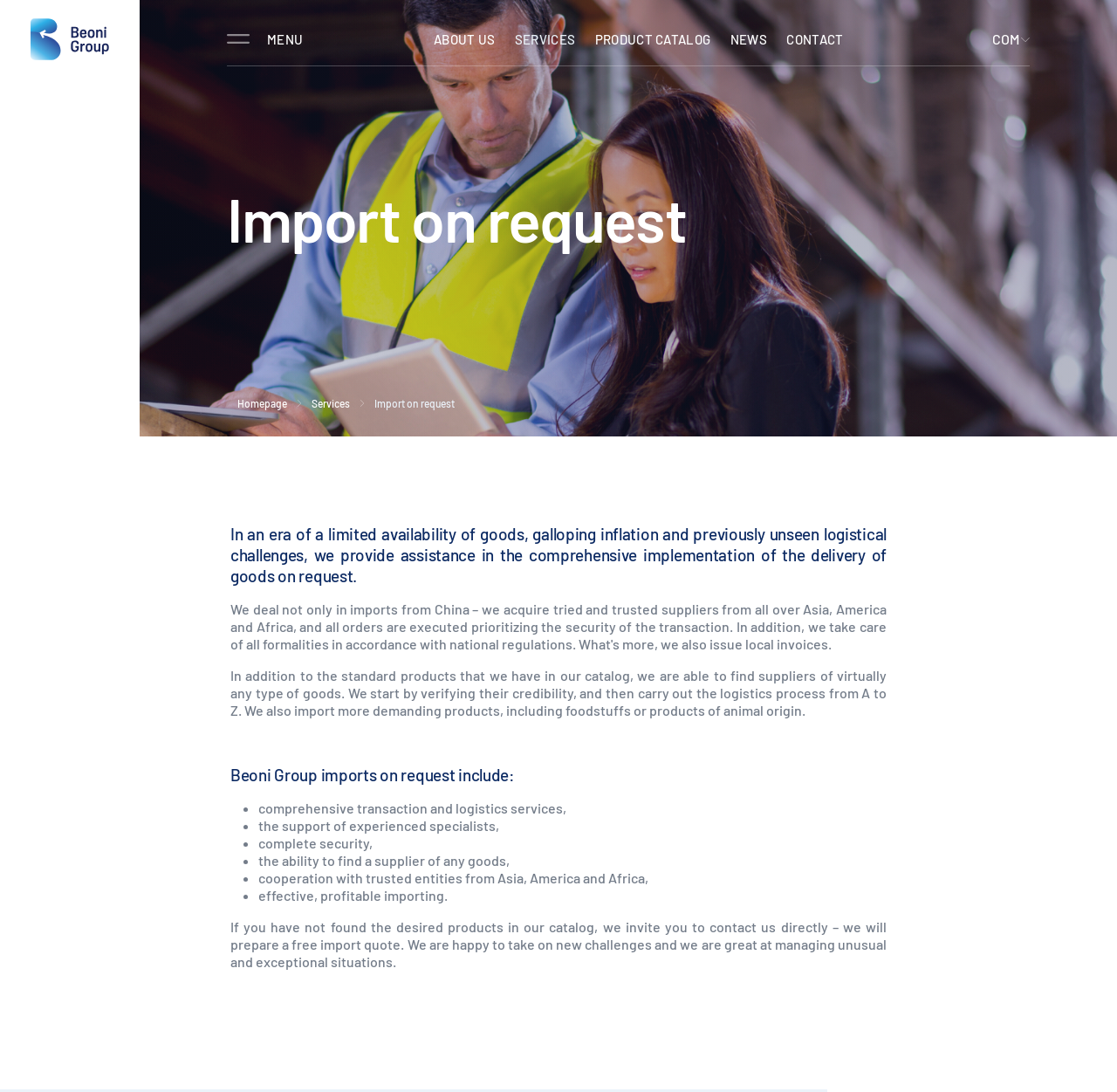What is the benefit of using the company's import on request service?
Based on the content of the image, thoroughly explain and answer the question.

The benefit of using the company's import on request service can be inferred from the text on the webpage, which lists the benefits of the service, including comprehensive transaction and logistics services, the support of experienced specialists, complete security, the ability to find a supplier of any goods, and cooperation with trusted entities from Asia, America, and Africa, ultimately leading to effective, profitable importing.